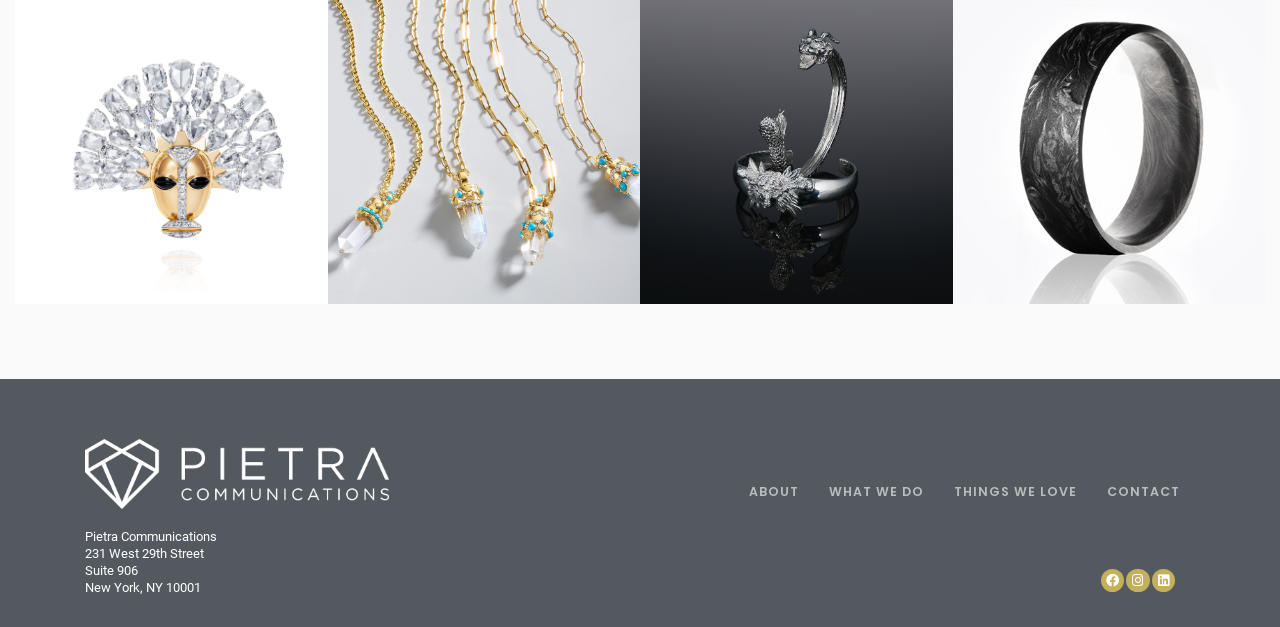Find the coordinates for the bounding box of the element with this description: "What we do".

[0.636, 0.724, 0.734, 0.844]